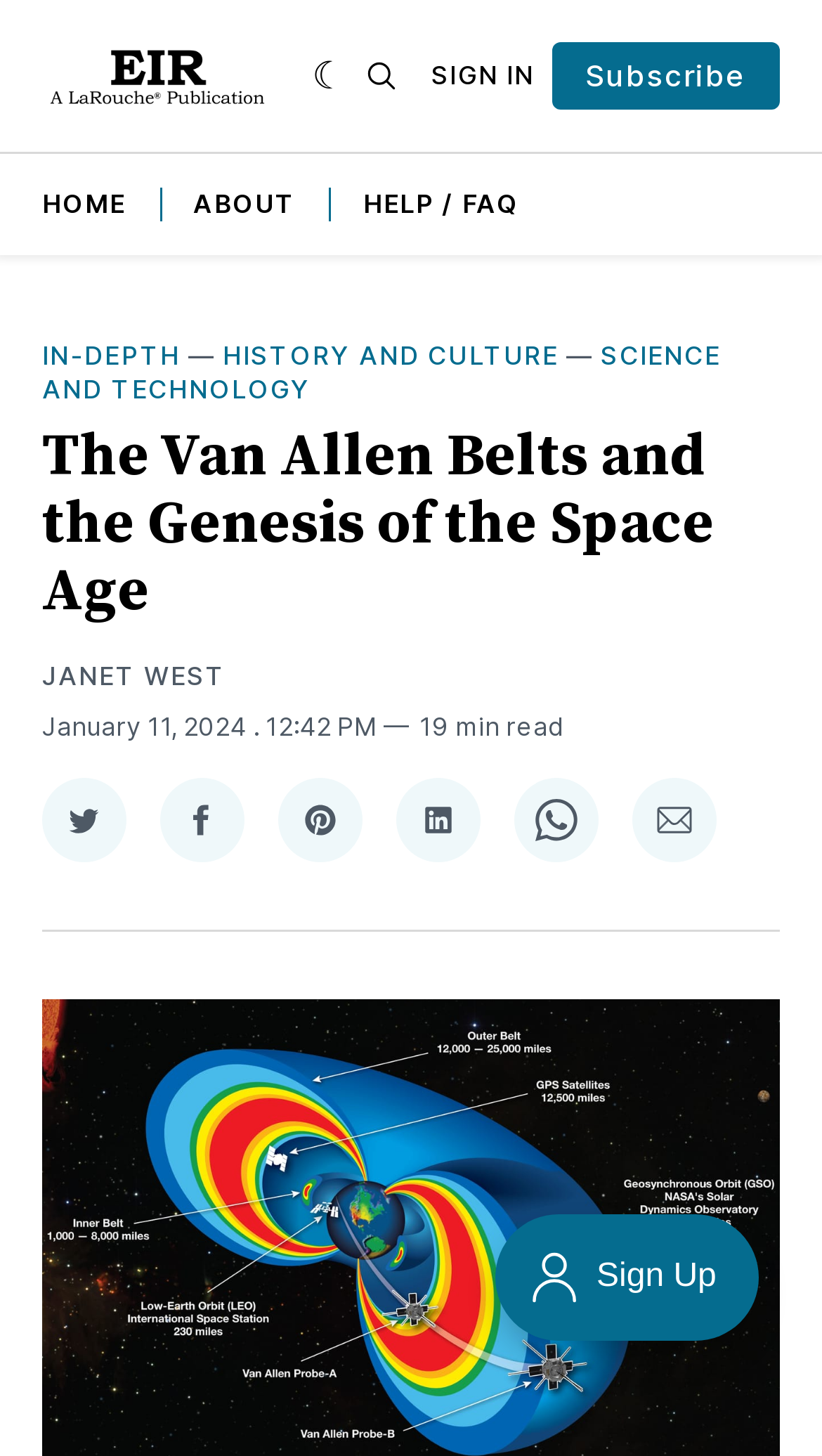Reply to the question below using a single word or brief phrase:
What is the category of the article?

HISTORY AND CULTURE